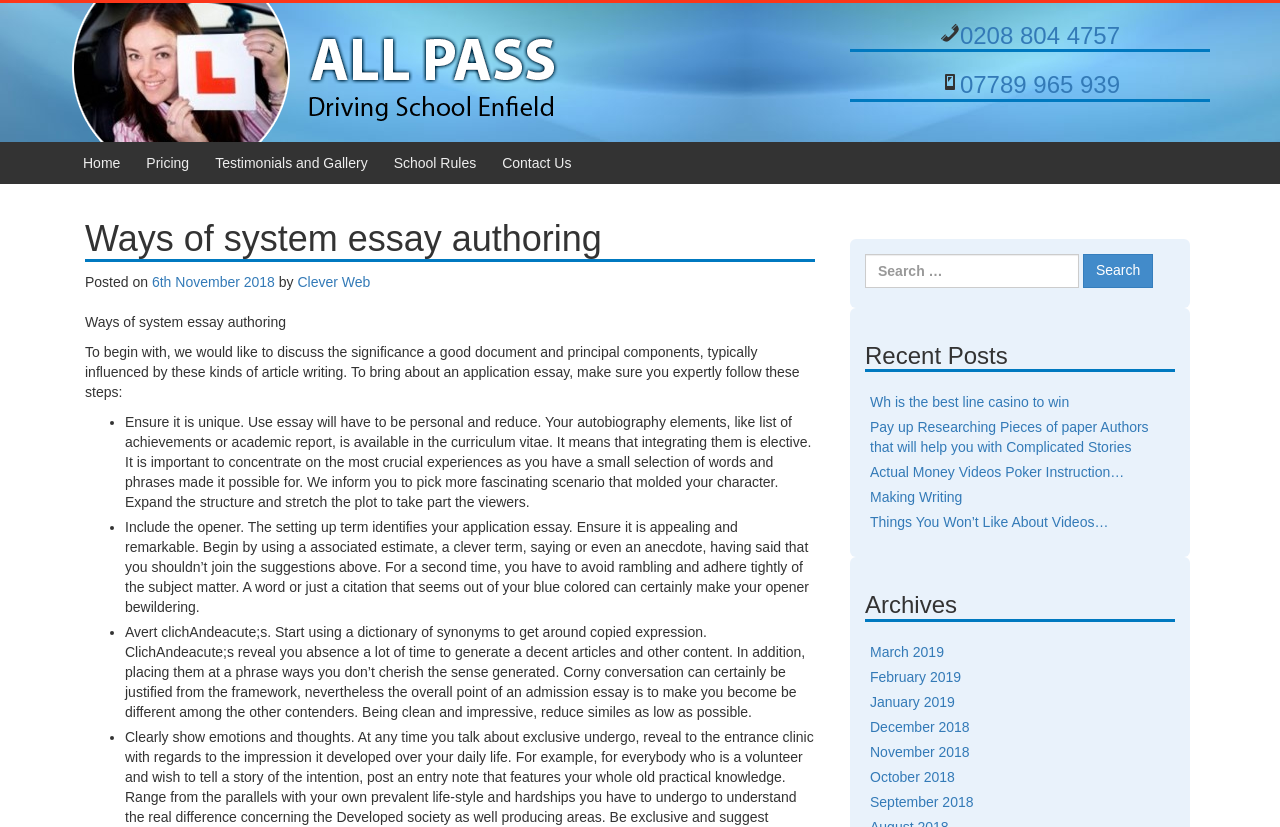Provide your answer to the question using just one word or phrase: What is the purpose of the search box?

To search for content on the website